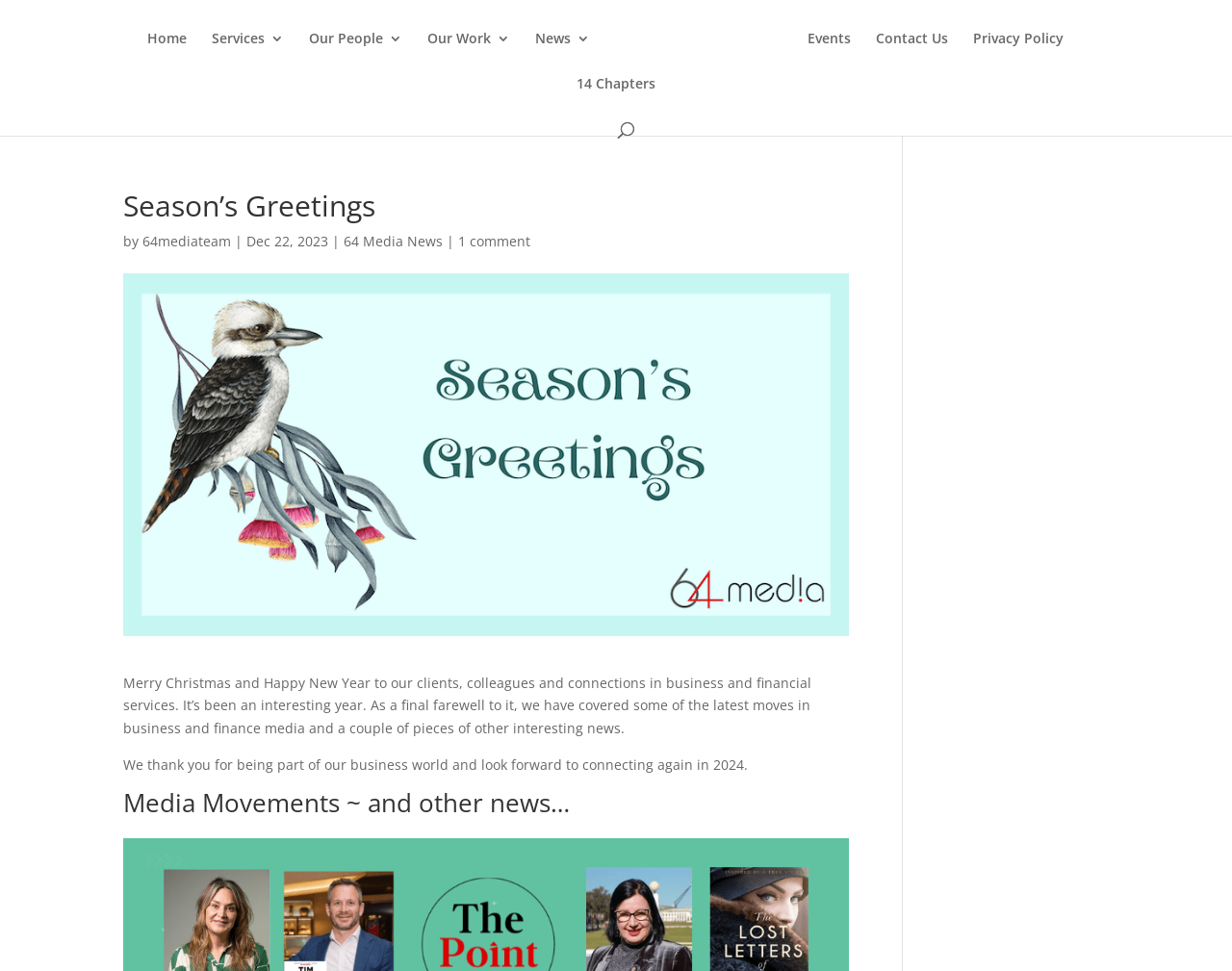What is the topic of the second heading?
Give a single word or phrase answer based on the content of the image.

Media Movements